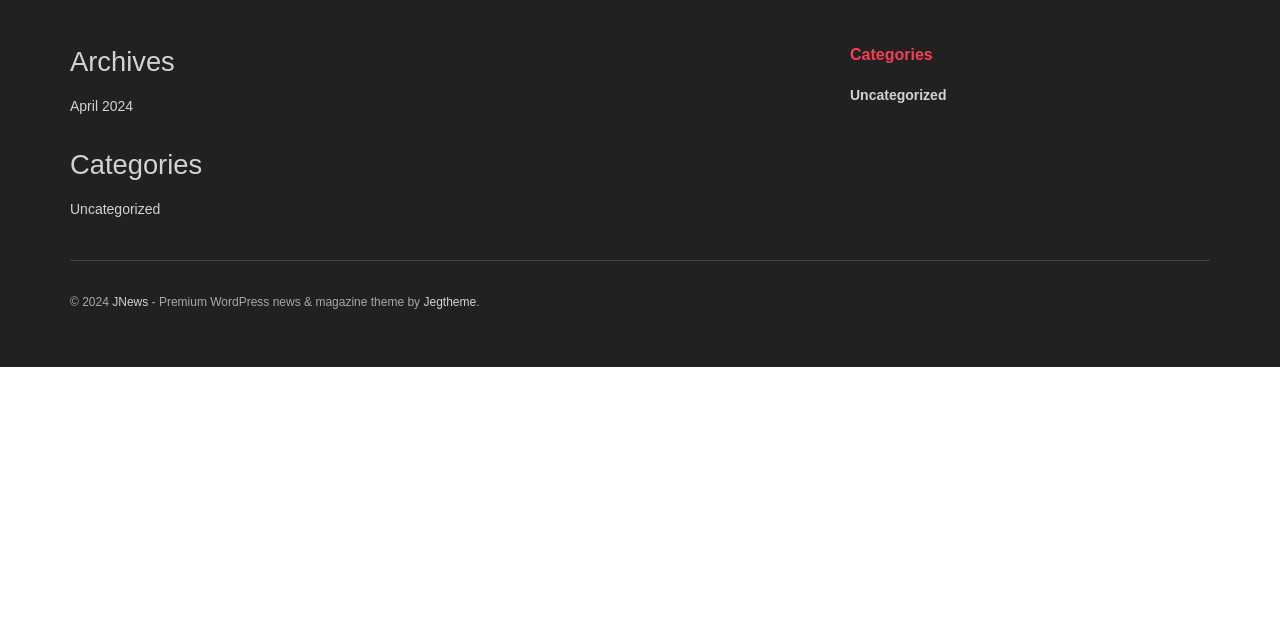Specify the bounding box coordinates (top-left x, top-left y, bottom-right x, bottom-right y) of the UI element in the screenshot that matches this description: Entertainment

None